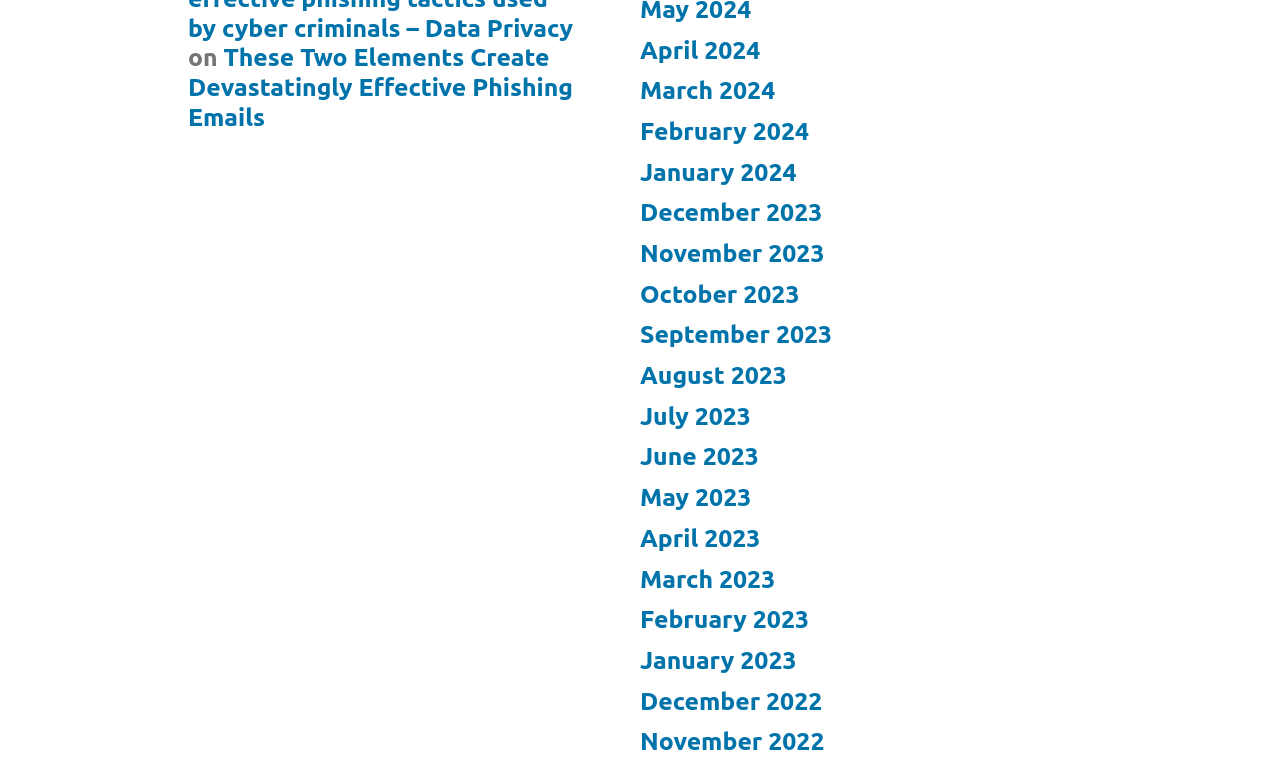Find the bounding box coordinates for the area that should be clicked to accomplish the instruction: "Browse articles from January 2023".

[0.5, 0.846, 0.622, 0.883]